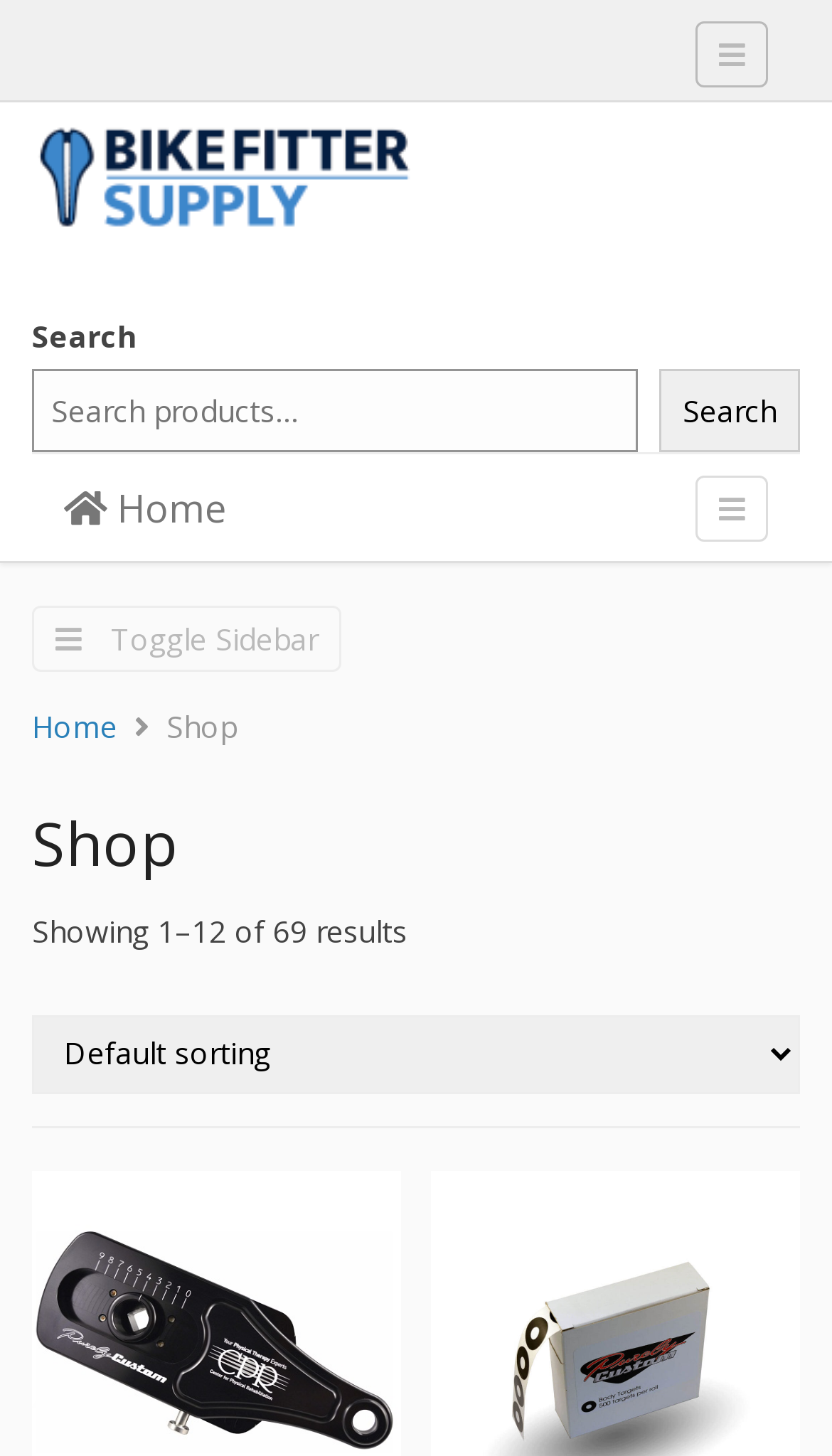Highlight the bounding box coordinates of the element that should be clicked to carry out the following instruction: "Go to home page". The coordinates must be given as four float numbers ranging from 0 to 1, i.e., [left, top, right, bottom].

[0.038, 0.312, 0.31, 0.385]